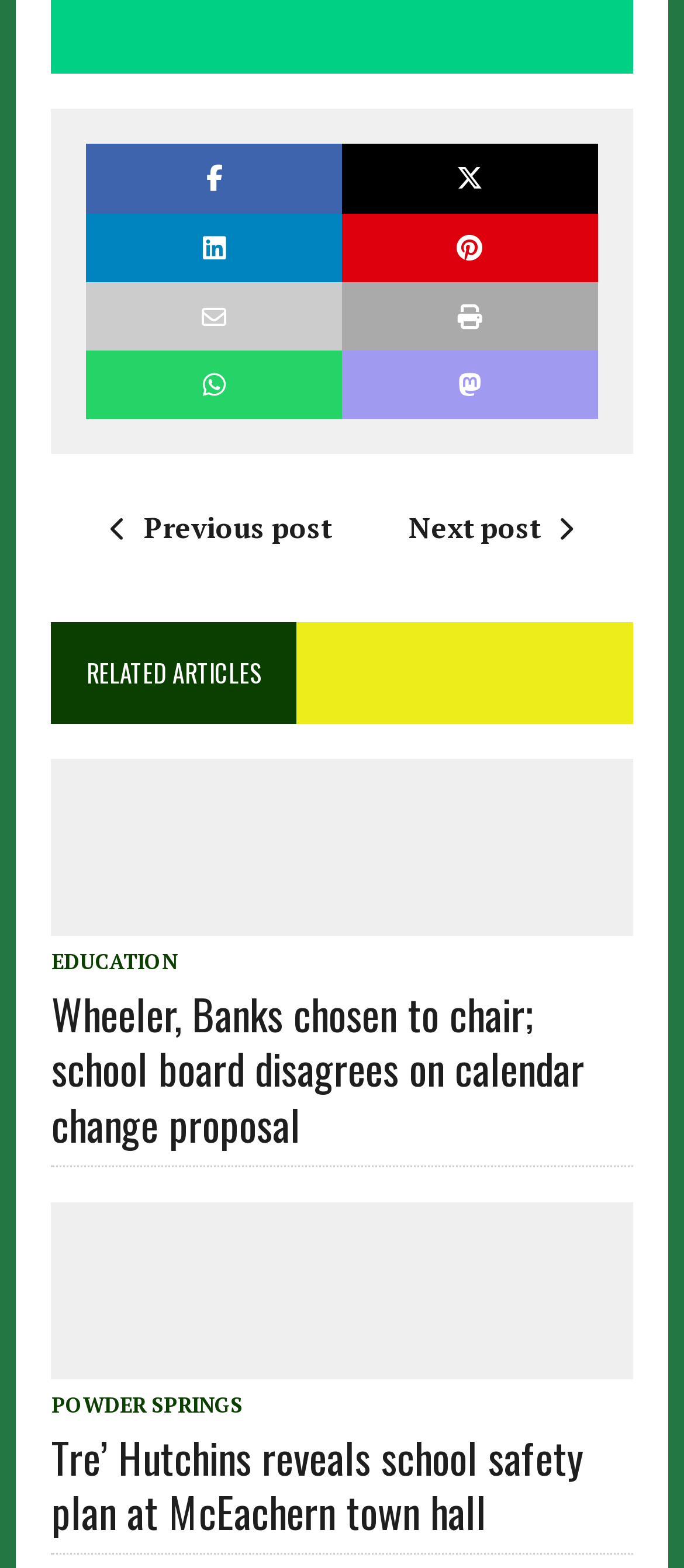Find the bounding box coordinates for the element described here: "title="Share On Mastodon"".

[0.5, 0.224, 0.874, 0.267]